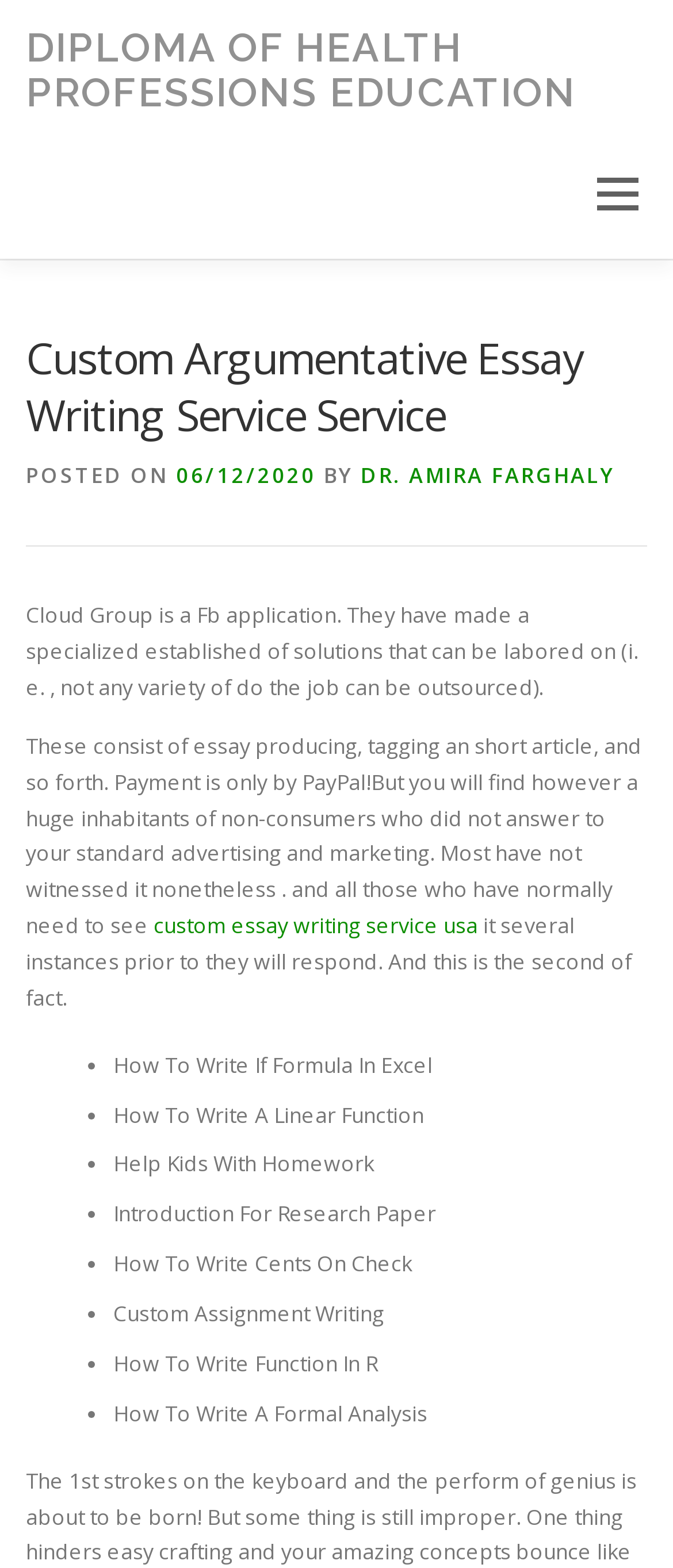Answer the following query concisely with a single word or phrase:
What type of writing services are offered by the webpage?

Custom essay writing